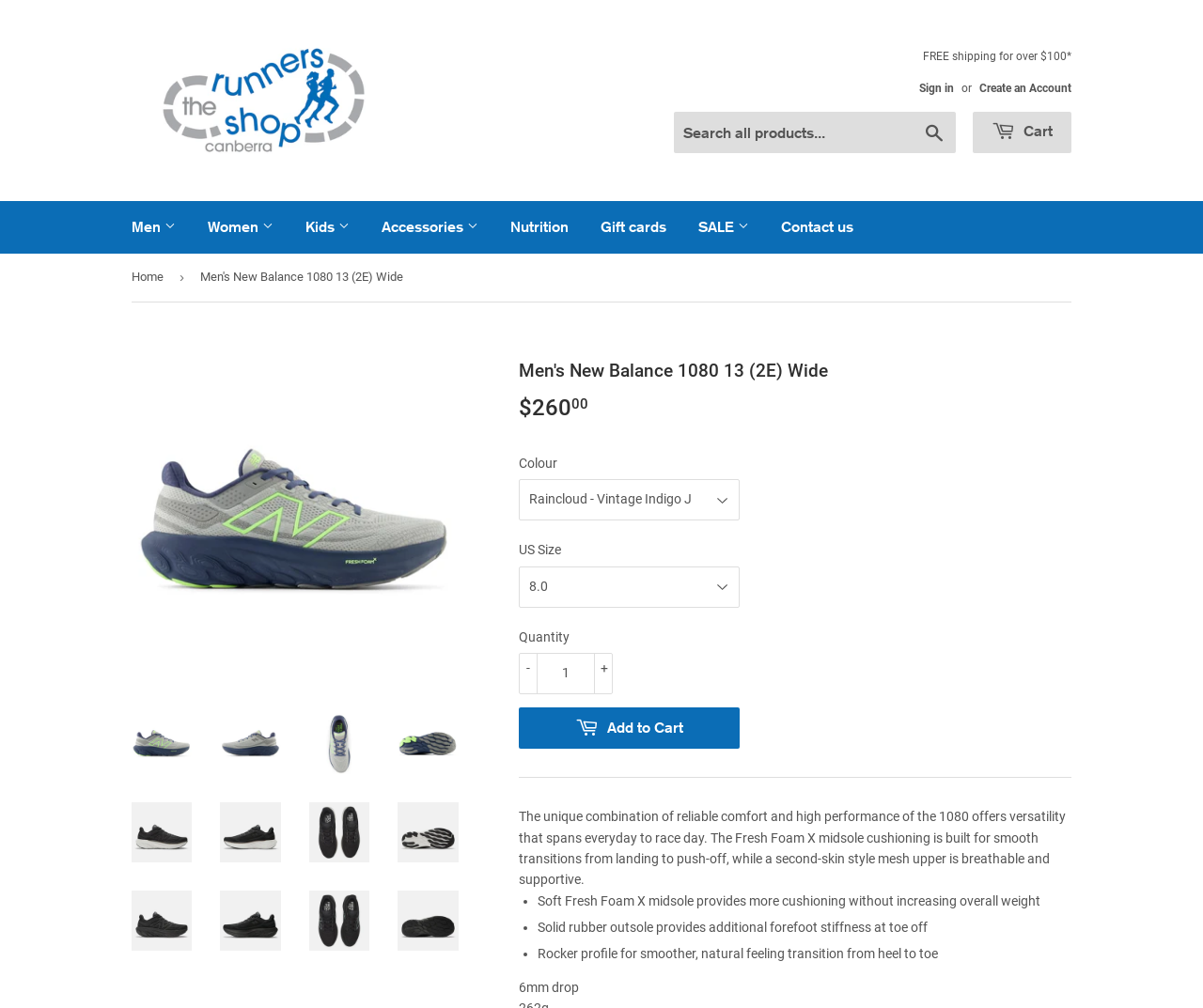Locate the bounding box coordinates of the clickable part needed for the task: "View men's running shoes".

[0.098, 0.295, 0.234, 0.337]